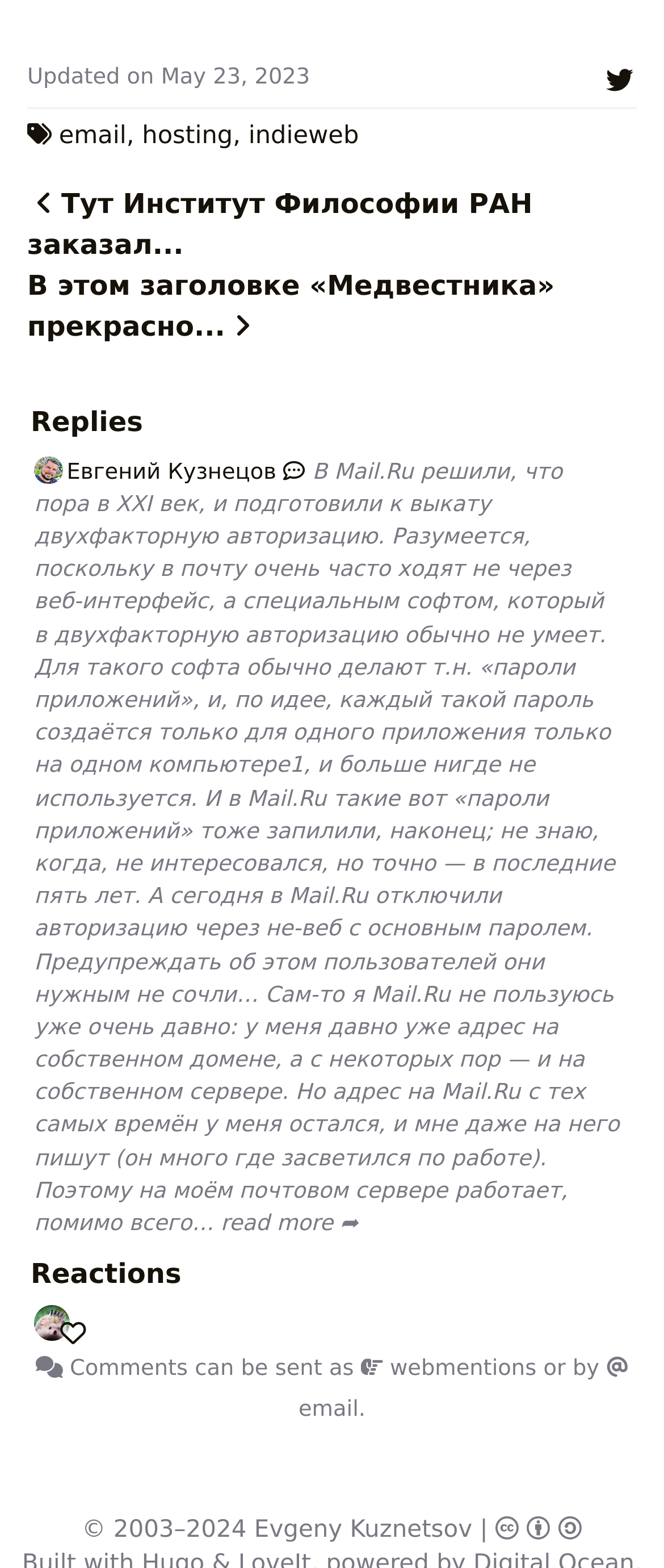What is the date of the last update?
Please respond to the question with a detailed and well-explained answer.

The date of the last update can be found at the top of the webpage, where it says 'Updated on May 23, 2023'.